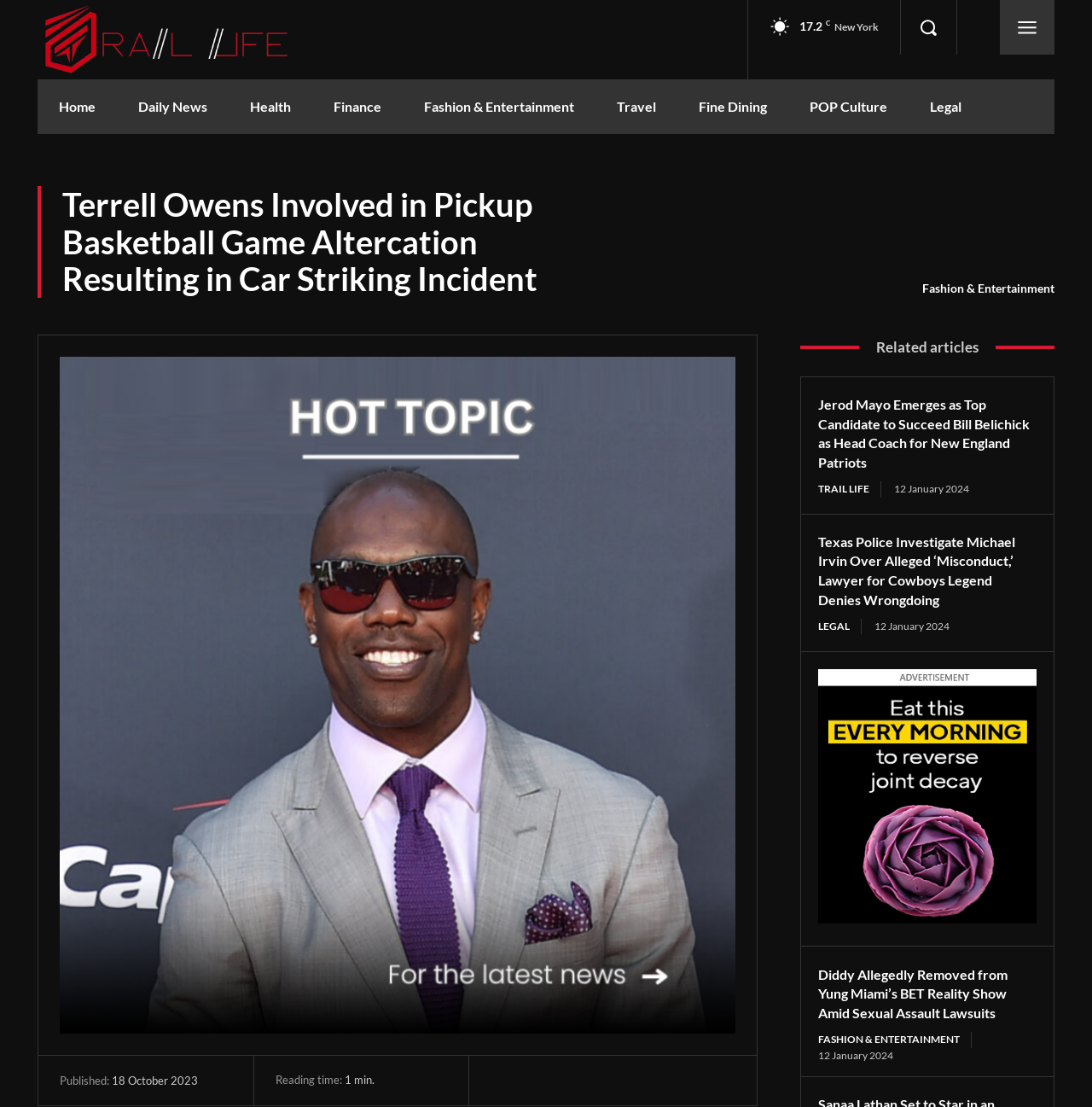Find the bounding box coordinates of the element's region that should be clicked in order to follow the given instruction: "Search for something". The coordinates should consist of four float numbers between 0 and 1, i.e., [left, top, right, bottom].

[0.825, 0.0, 0.875, 0.049]